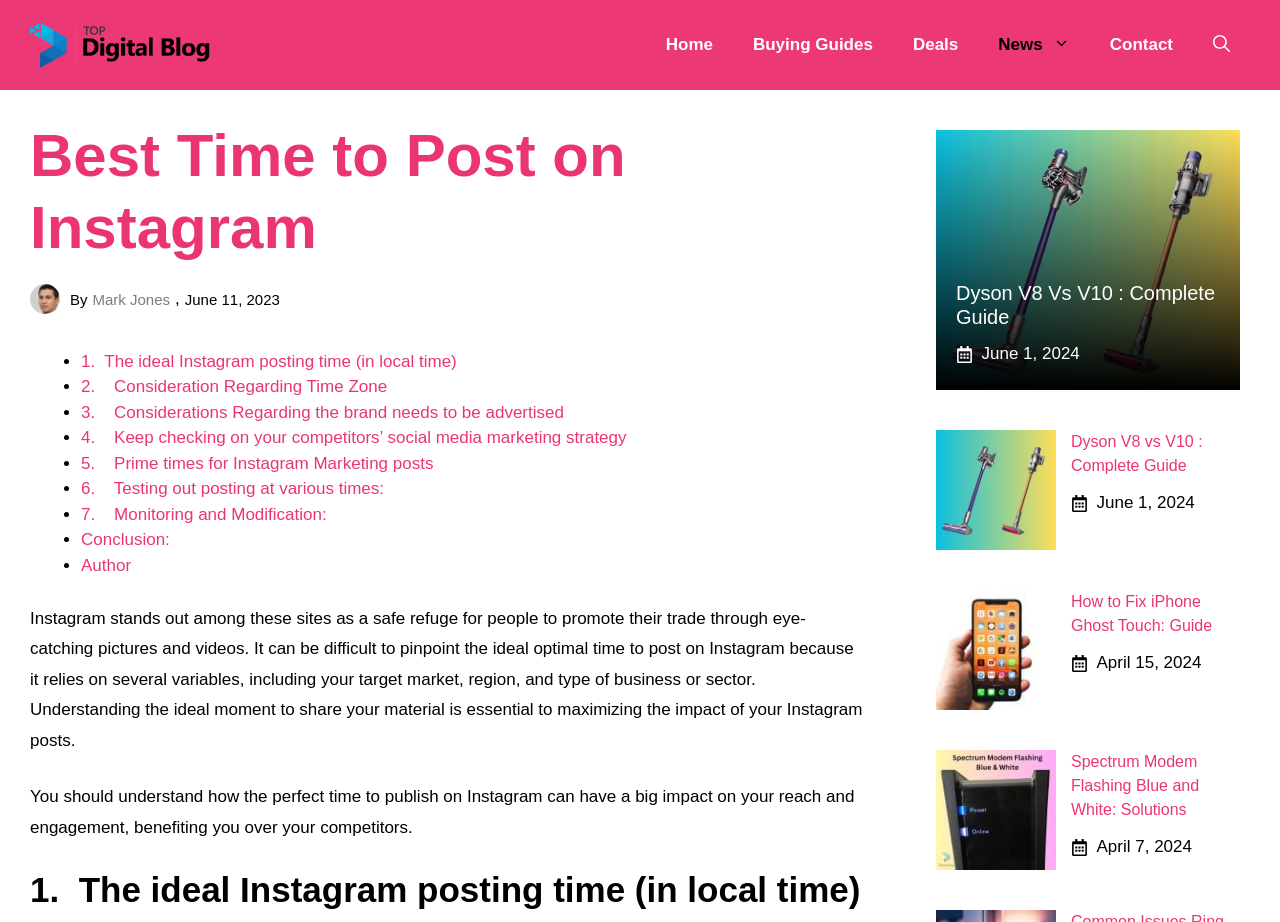Give a concise answer of one word or phrase to the question: 
How many points are mentioned in the article about ideal Instagram posting time?

7